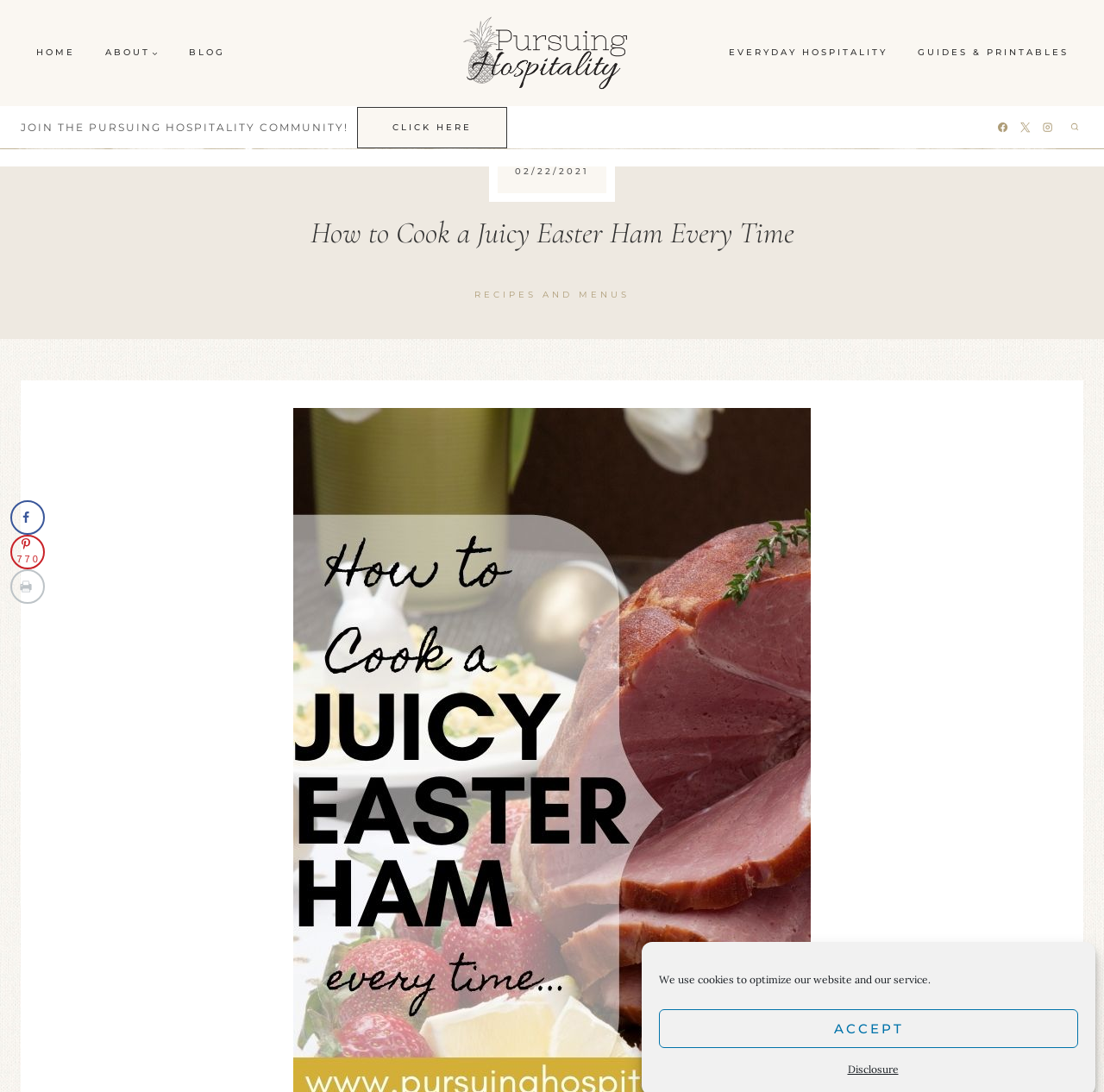Offer a detailed account of what is visible on the webpage.

This webpage is about cooking a juicy Easter ham, providing easy-to-follow instructions and an amazing glaze recipe for a delicious family dinner. 

At the top of the page, there is a navigation bar with links to "HOME", "ABOUT", "BLOG", and a child menu of "ABOUT". Below this navigation bar, there is a transparent logo of "Pursuing hospitality" with a link to it. 

On the left side of the page, there is a secondary navigation bar with links to "EVERYDAY HOSPITALITY" and "GUIDES & PRINTABLES". Below this, there is a region with a static text "JOIN THE PURSUING HOSPITALITY COMMUNITY!" and a link "CLICK HERE". 

On the right side of the page, there are social media links to "Facebook", "Instagram", and an "X" button, each with its corresponding image. There is also a search form button. 

In the main content area, there is a heading "How to Cook a Juicy Easter Ham Every Time" followed by a time stamp "02/22/2021". Below this, there is a link to "RECIPES AND MENUS". 

On the left side of the main content area, there is a social sharing sidebar with links to share on Facebook, save to Pinterest, and print the webpage, each with its corresponding image.